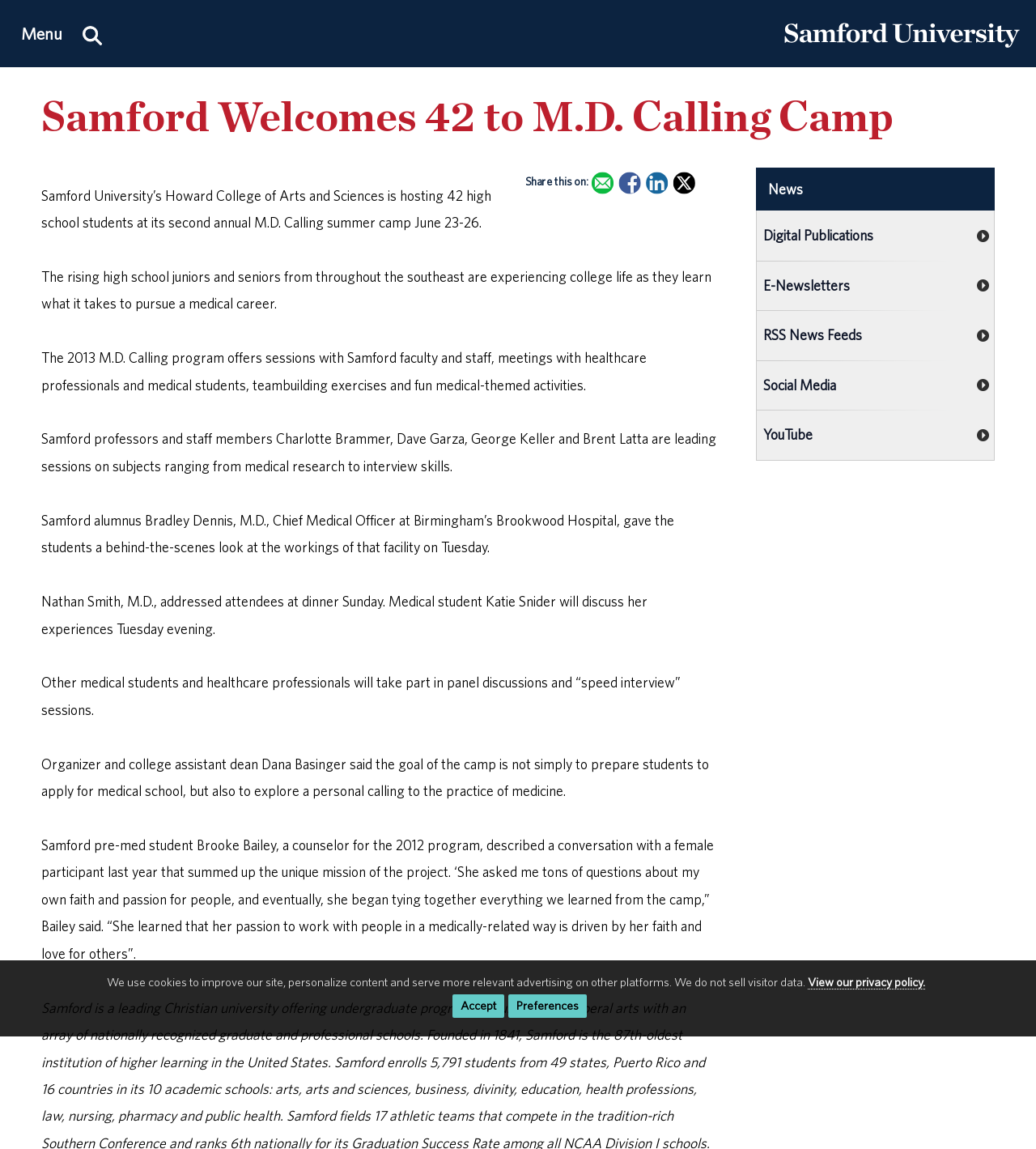Give a concise answer of one word or phrase to the question: 
What is the purpose of the M.D. Calling summer camp?

To explore a personal calling to the practice of medicine